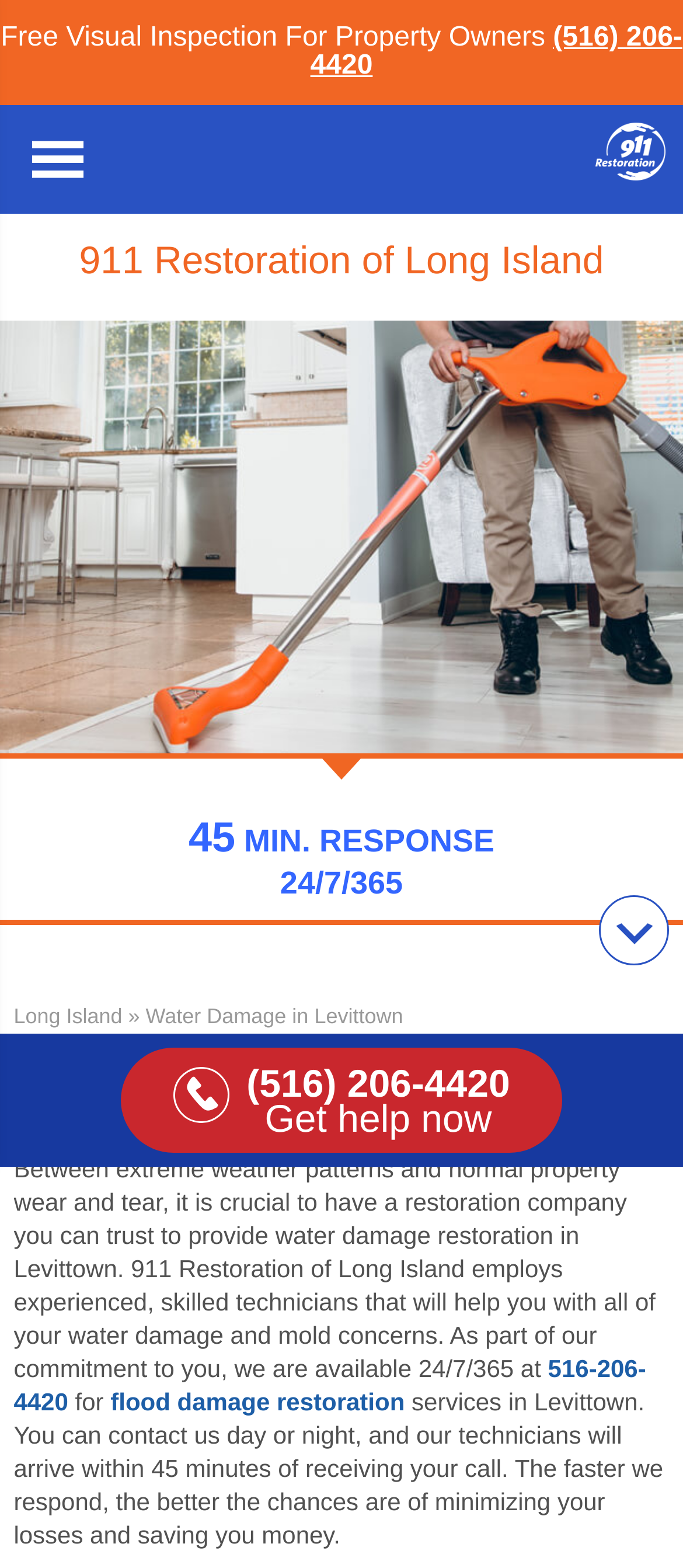Identify the bounding box coordinates of the specific part of the webpage to click to complete this instruction: "Get help now by clicking the button".

[0.176, 0.668, 0.824, 0.735]